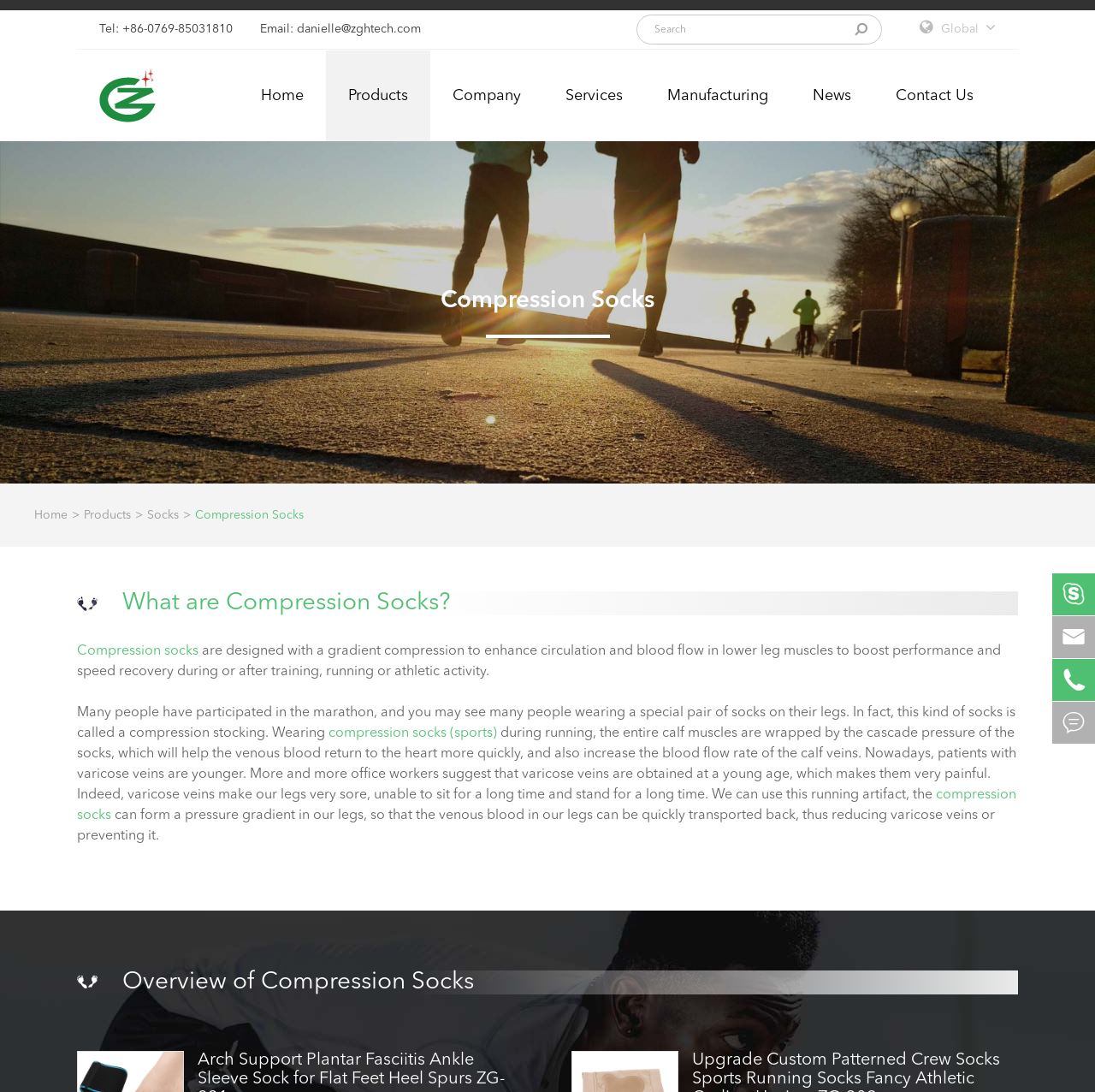What is the purpose of compression socks?
Refer to the image and respond with a one-word or short-phrase answer.

enhance circulation and blood flow